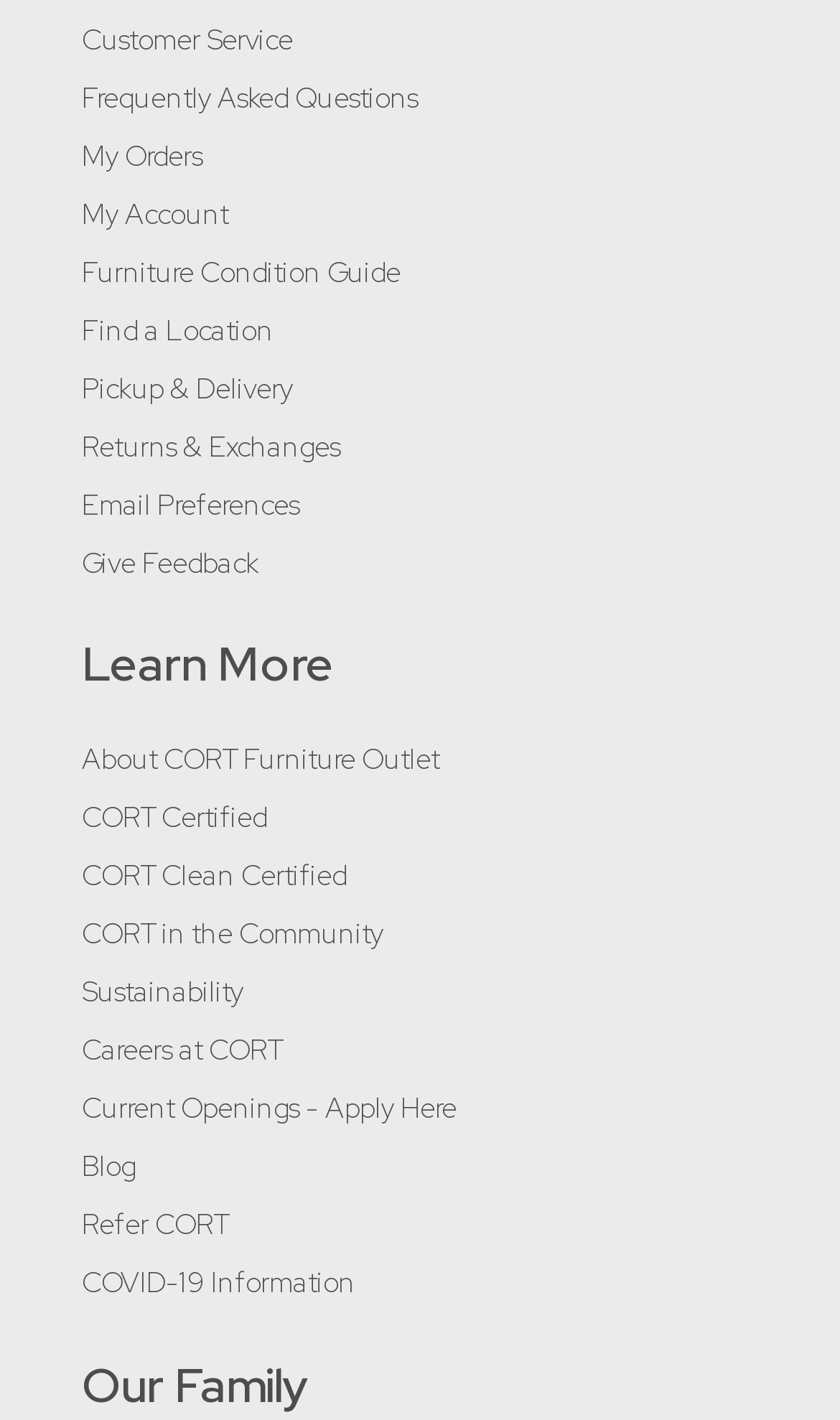What is the purpose of the 'Furniture Condition Guide' link?
Please answer the question with a detailed and comprehensive explanation.

The 'Furniture Condition Guide' link is likely intended to provide information about the condition of furniture sold by CORT Furniture Outlet. This can be inferred from the context of the link, which is surrounded by other links related to customer service and account management.